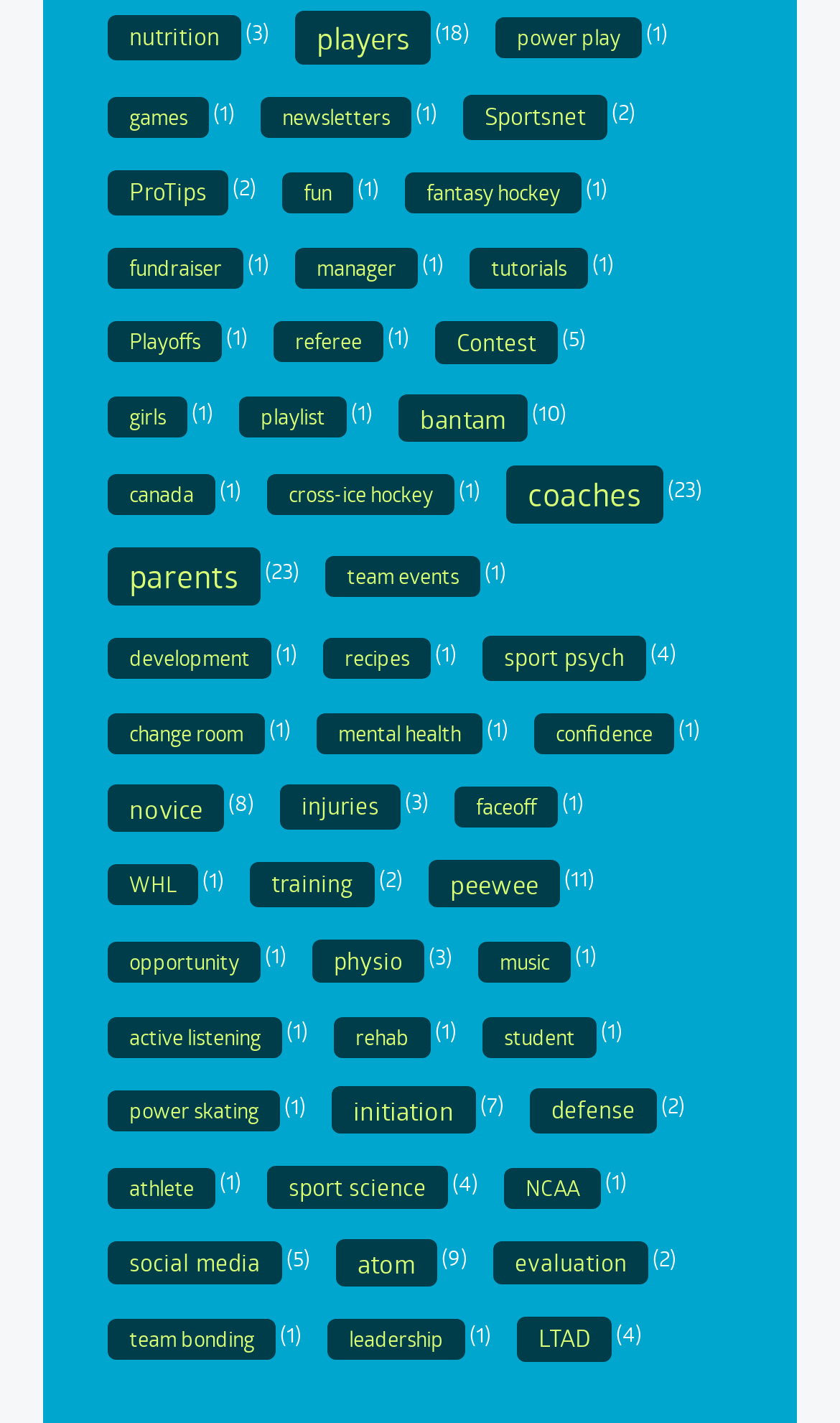Based on the visual content of the image, answer the question thoroughly: What is the topic of the link 'physio'?

The link 'physio' is located near other links related to injuries and rehabilitation, such as 'injuries' and 'rehab', suggesting that the topic of 'physio' is related to injury rehabilitation in the context of hockey.